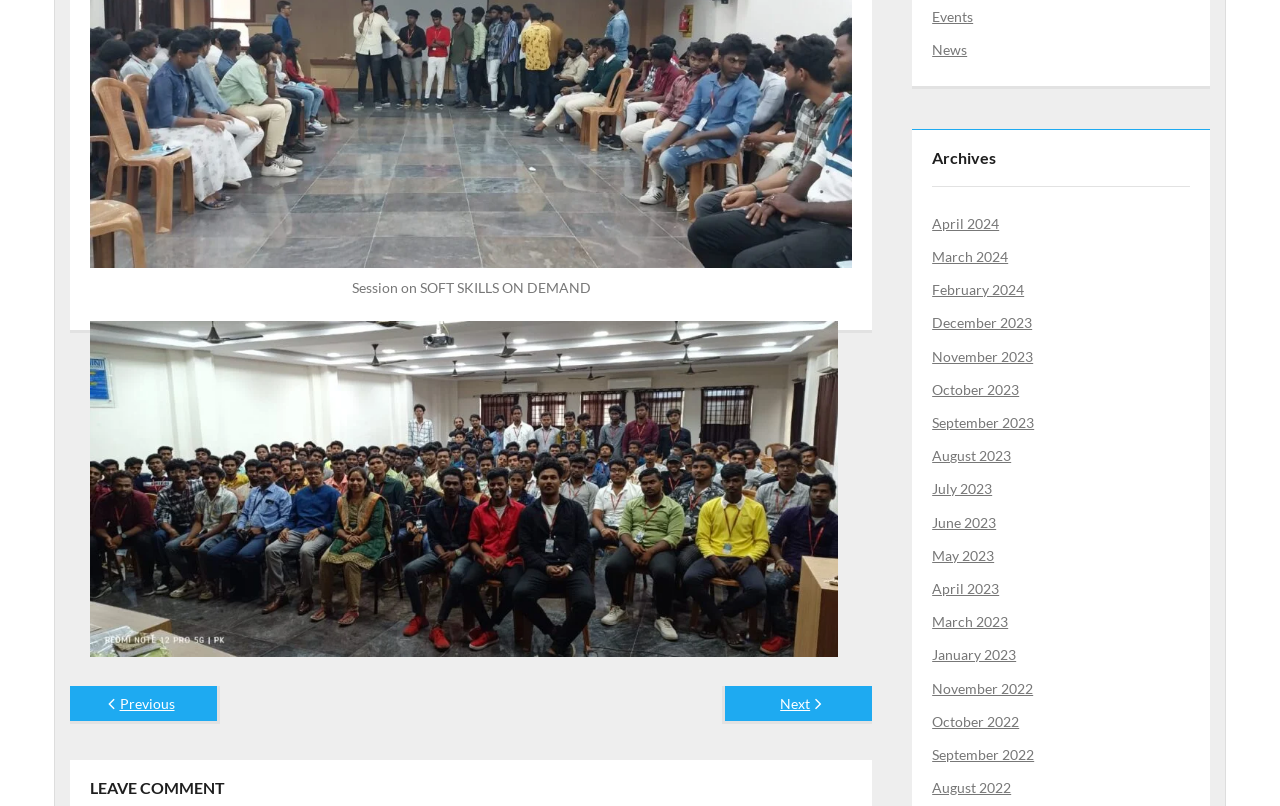What is the purpose of the 'LEAVE COMMENT' heading?
Look at the screenshot and respond with one word or a short phrase.

To encourage user comments